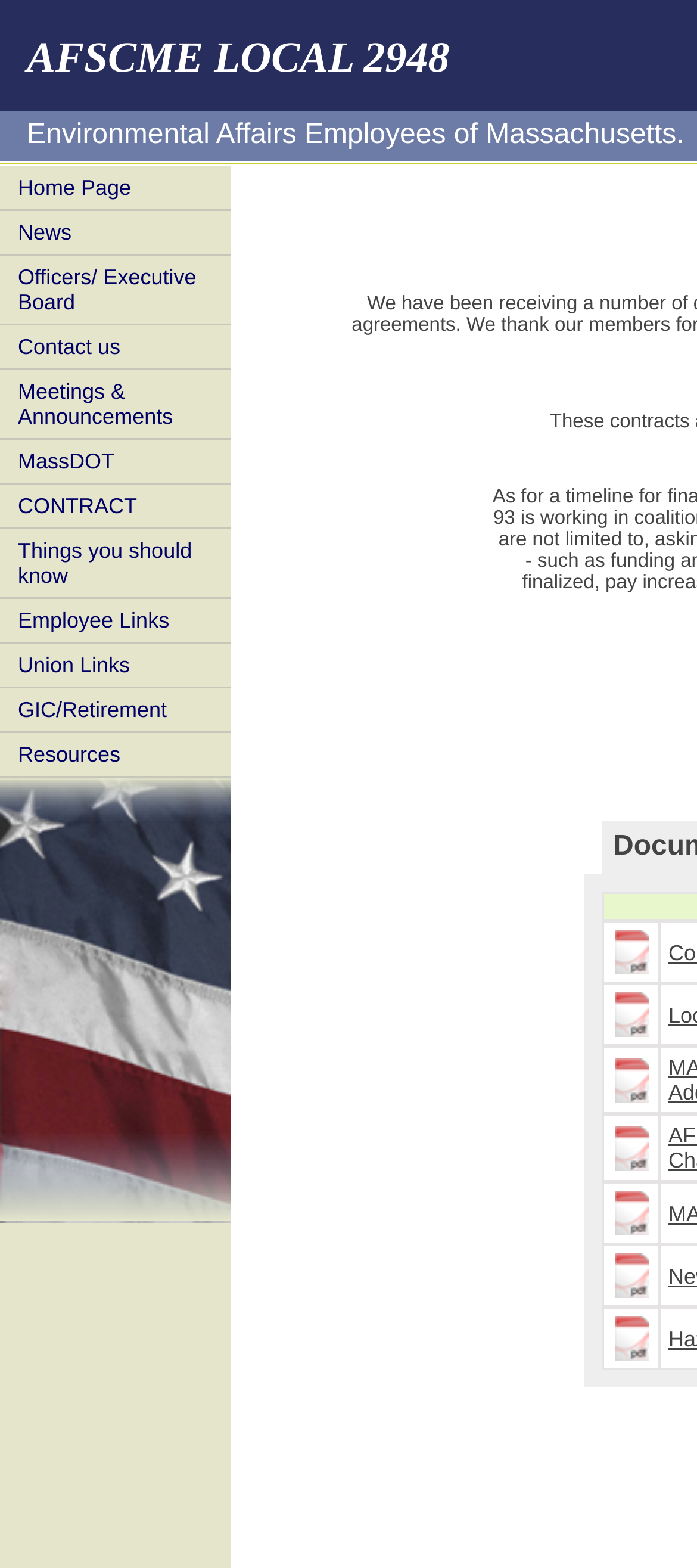Please specify the bounding box coordinates of the element that should be clicked to execute the given instruction: 'Check CONTRACT'. Ensure the coordinates are four float numbers between 0 and 1, expressed as [left, top, right, bottom].

[0.0, 0.309, 0.331, 0.338]